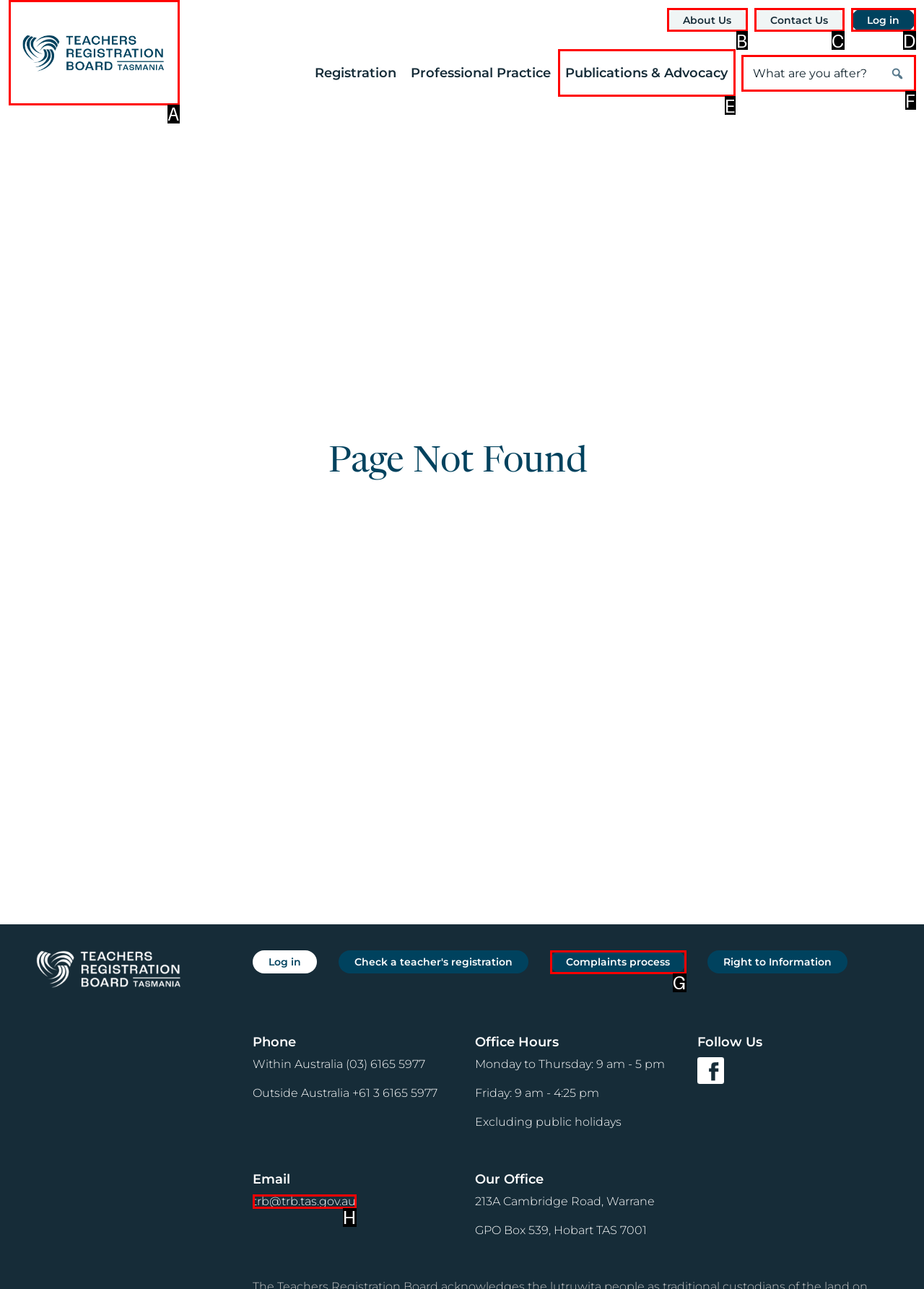Decide which HTML element to click to complete the task: Search for something Provide the letter of the appropriate option.

F